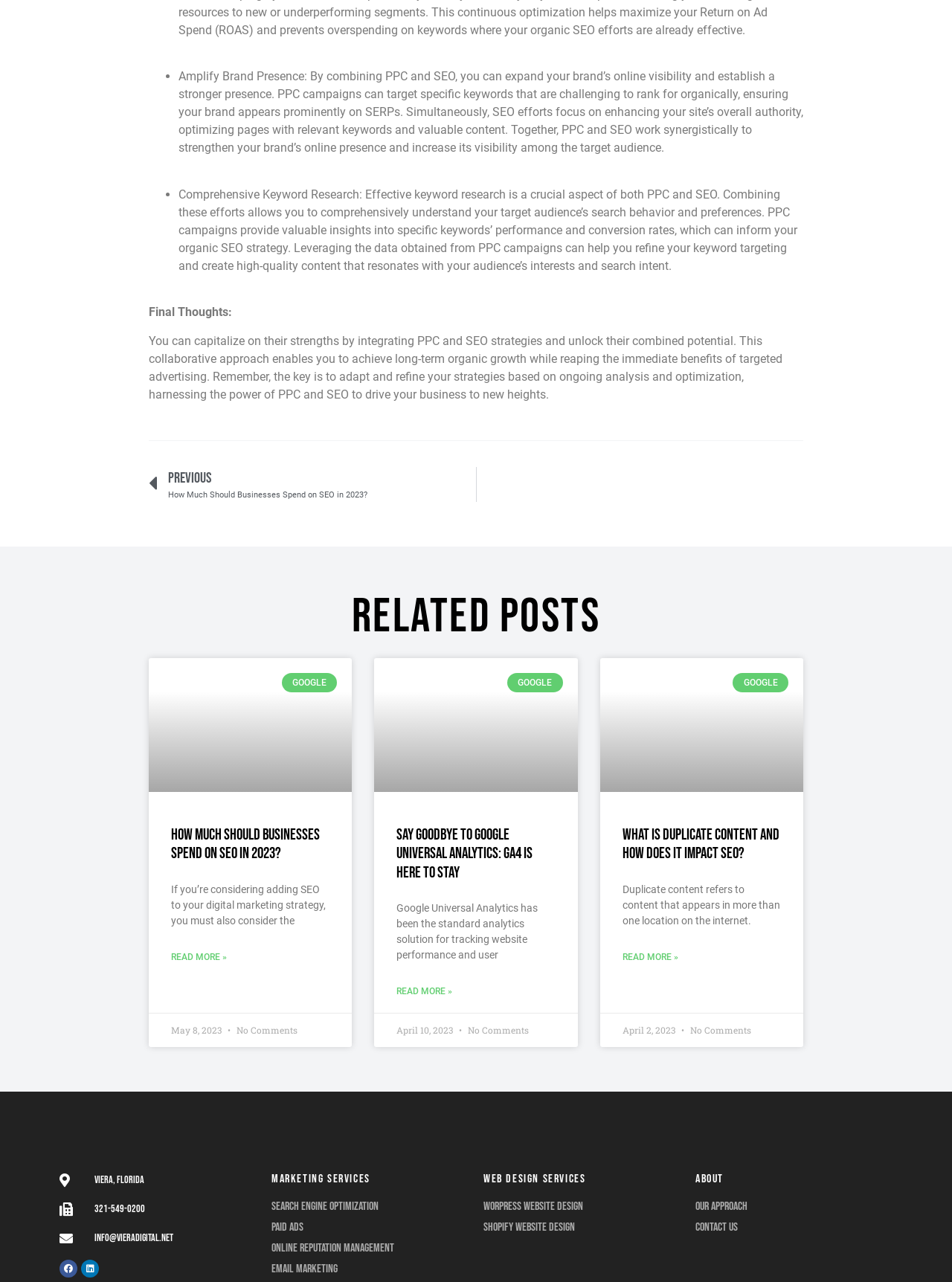Highlight the bounding box of the UI element that corresponds to this description: "Read More »".

[0.654, 0.741, 0.712, 0.751]